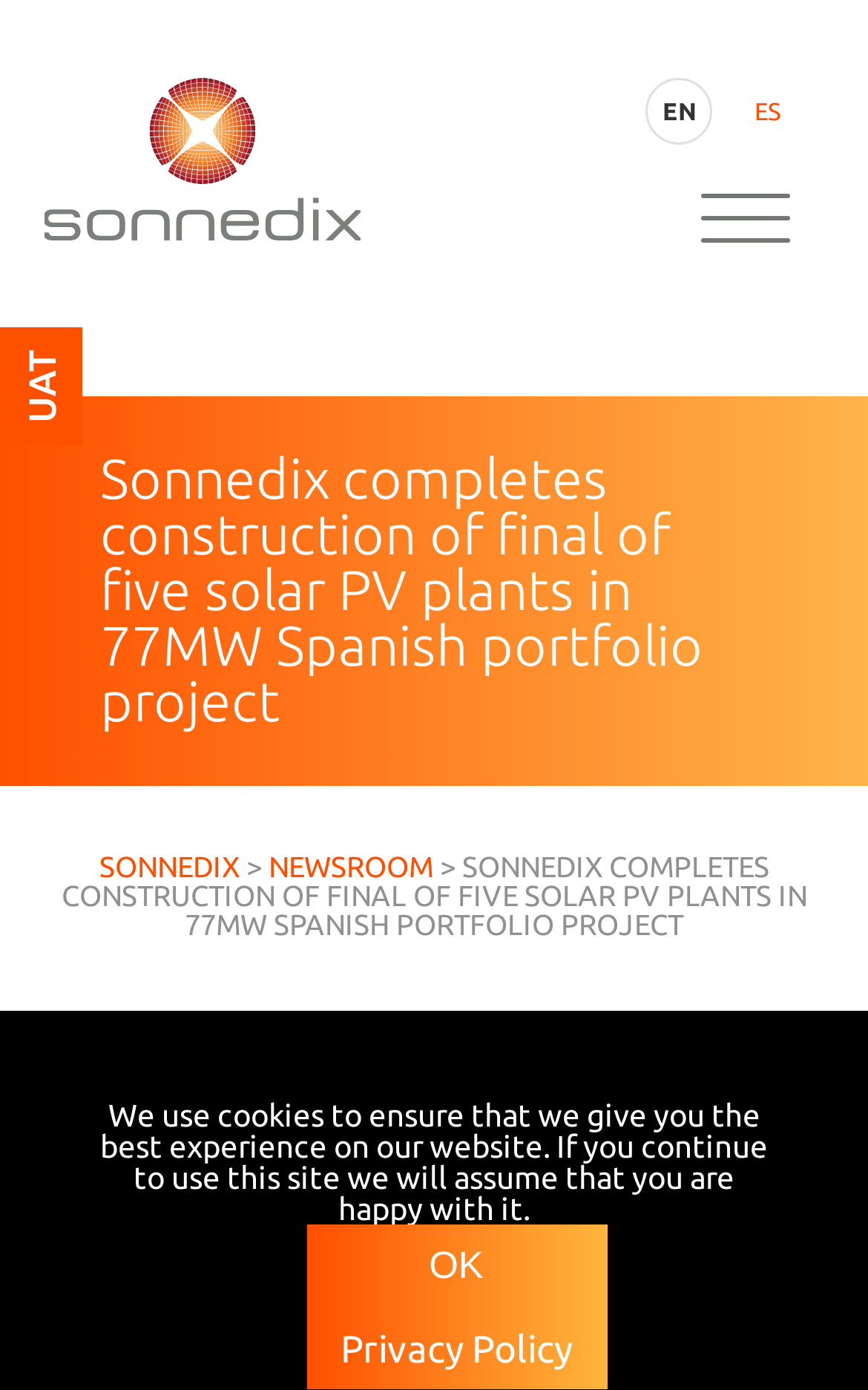Carefully observe the image and respond to the question with a detailed answer:
What is the name of the company?

I found the name of the company by looking at the link element that says 'SONNEDIX' located at the coordinates [0.114, 0.612, 0.276, 0.634], which is likely the company's logo or name.